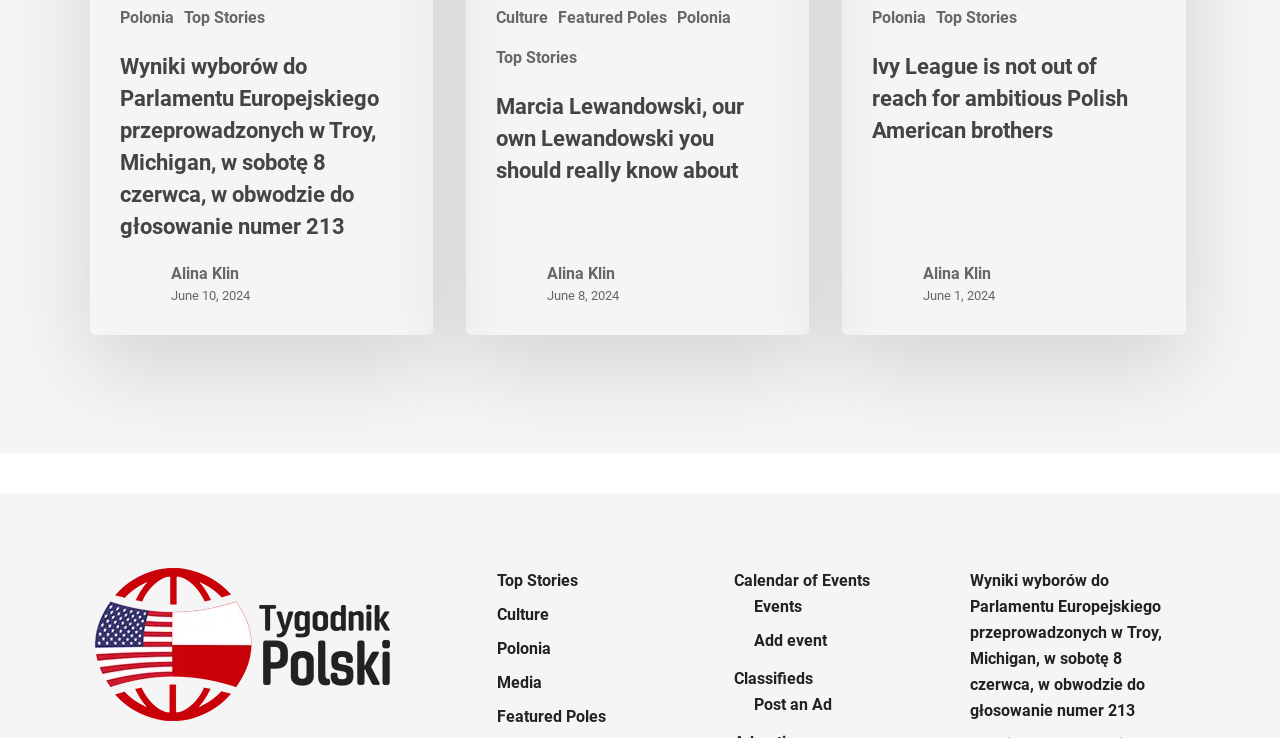Determine the bounding box coordinates for the area that should be clicked to carry out the following instruction: "Enter your name".

None